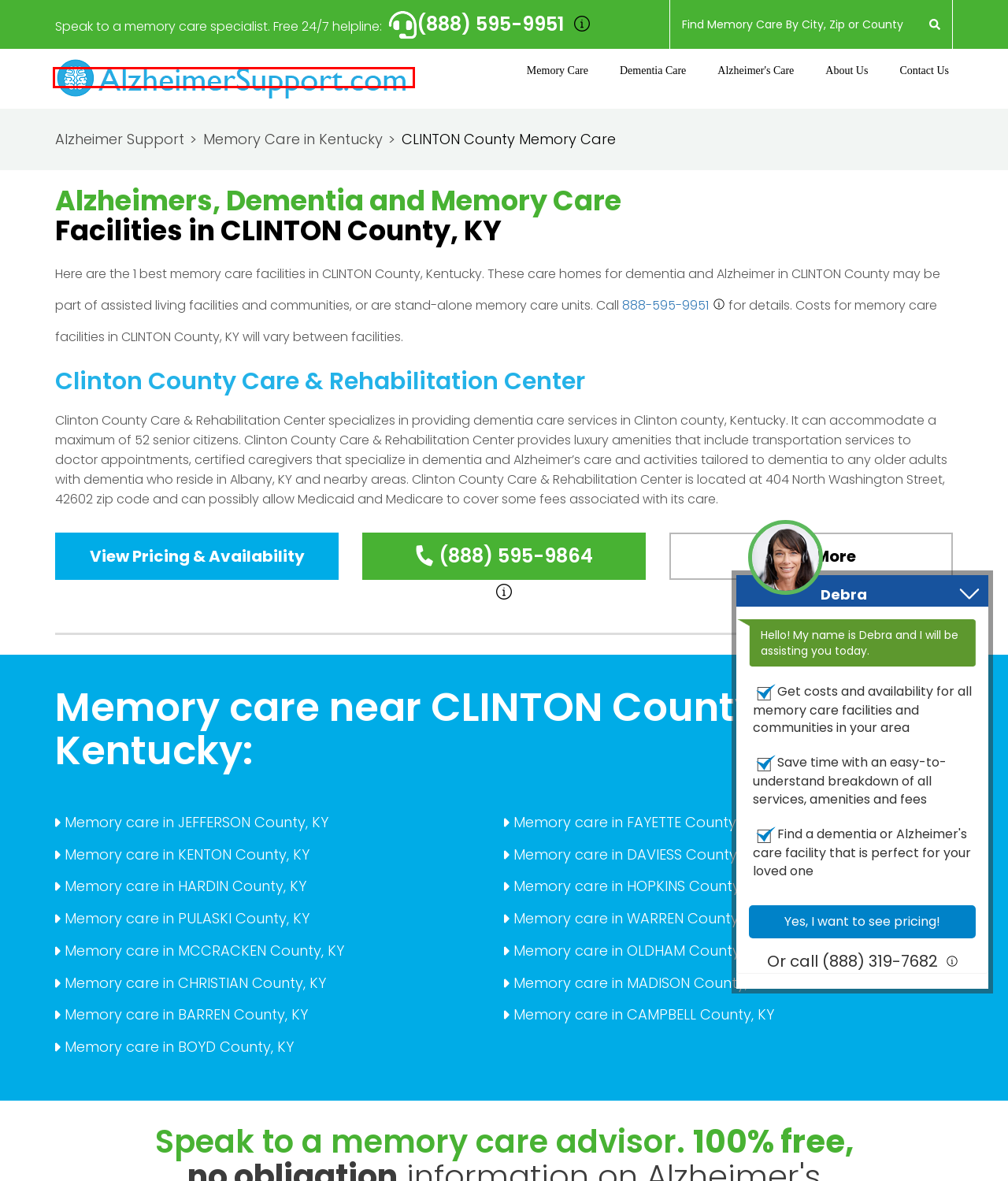You are presented with a screenshot of a webpage with a red bounding box. Select the webpage description that most closely matches the new webpage after clicking the element inside the red bounding box. The options are:
A. Contact AlzheimerSupport.com
B. Memory Care - a Detailed Guide to Facilities
C. Finding Alzheimer's Care Facilities Near You
D. 25 Memory Care Facilities in FAYETTE County, KY  - (888) 595-9951
E. Memory Care in Kentucky | Alzheimer's & Dementia Care
F. Alzheimer Support - Find Memory Care Facilities & Dementia Care Homes Near You
G. 9 Memory Care Facilities in CHRISTIAN County, KY  - (888) 595-9951
H. 14 Memory Care Facilities in PULASKI County, KY  - (888) 595-9951

F